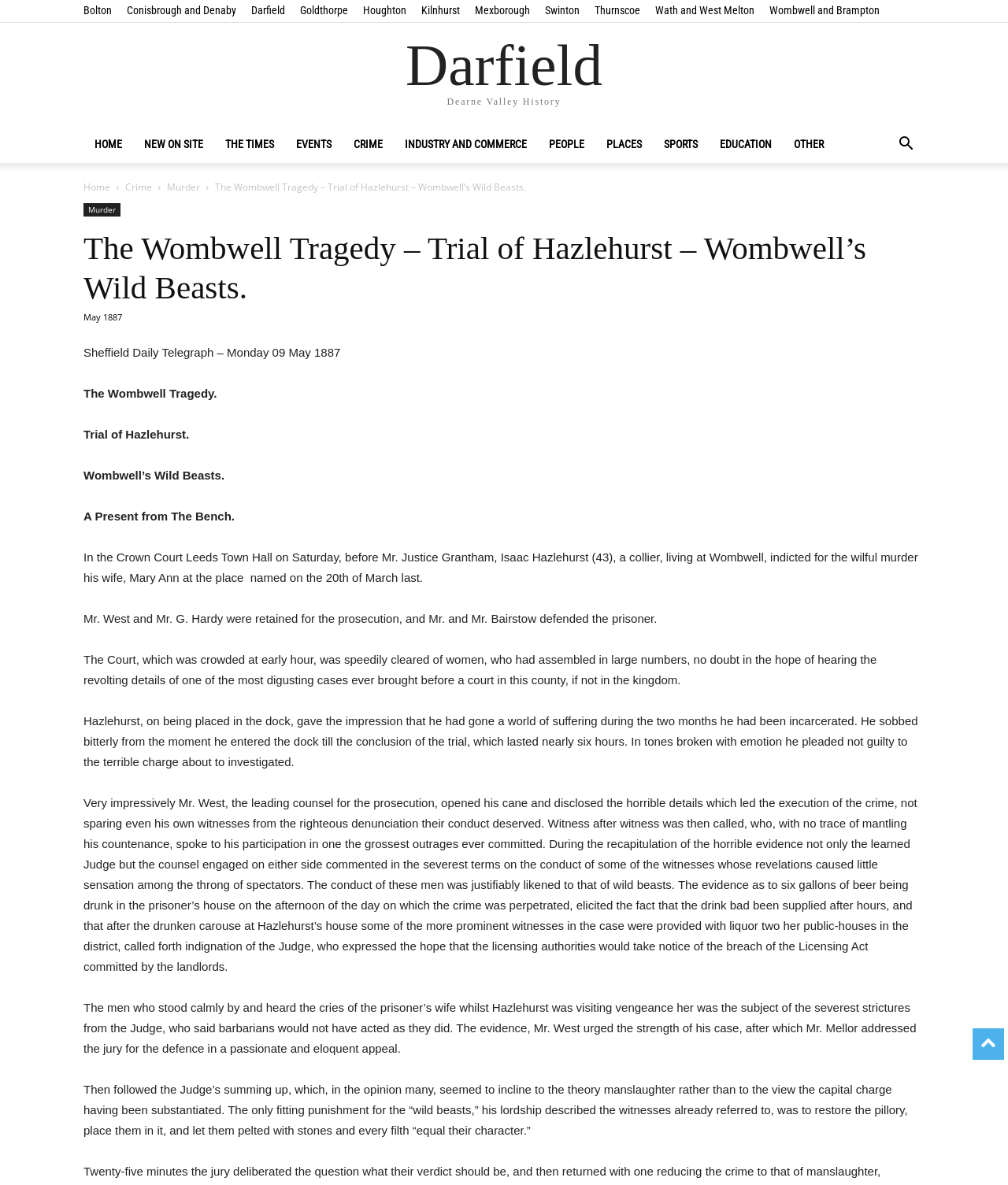Provide the bounding box coordinates for the UI element that is described by this text: "Wombwell and Brampton". The coordinates should be in the form of four float numbers between 0 and 1: [left, top, right, bottom].

[0.763, 0.003, 0.873, 0.014]